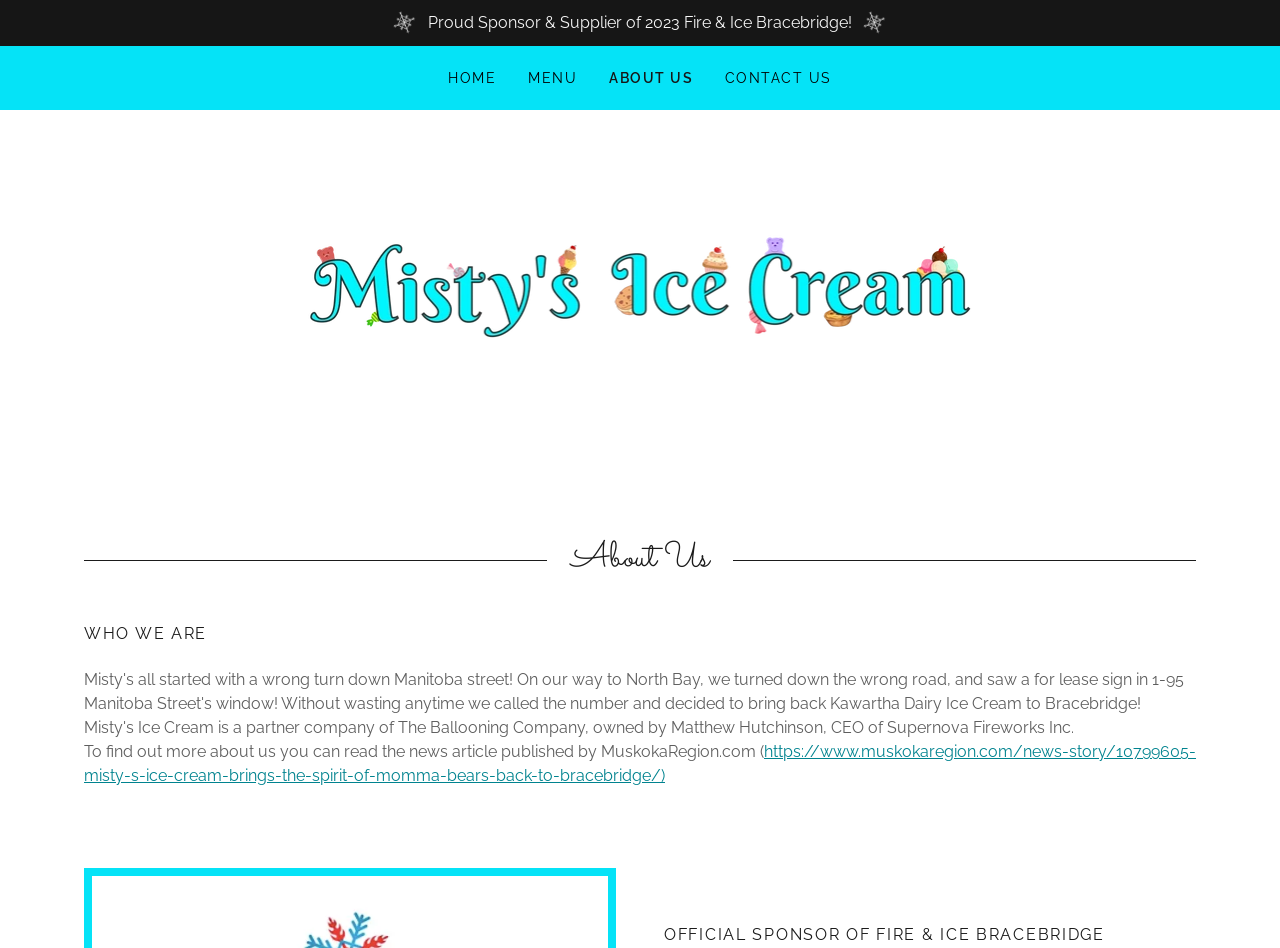What event is Misty's Ice Cream an official sponsor of?
Answer the question with detailed information derived from the image.

I found this information by looking at the heading 'OFFICIAL SPONSOR OF FIRE & ICE BRACEBRIDGE' which is located at the bottom of the page.